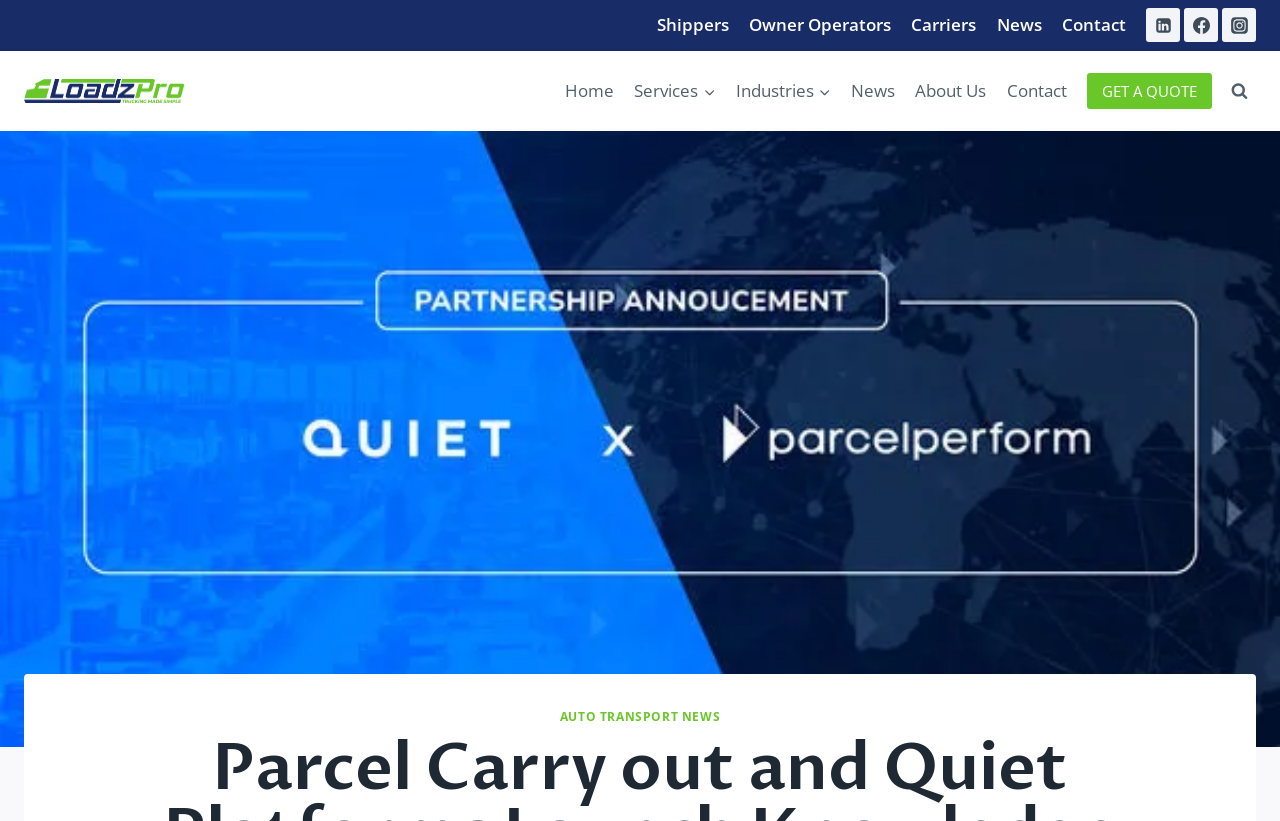Provide the bounding box coordinates for the area that should be clicked to complete the instruction: "Click on Shippers".

[0.505, 0.0, 0.577, 0.062]